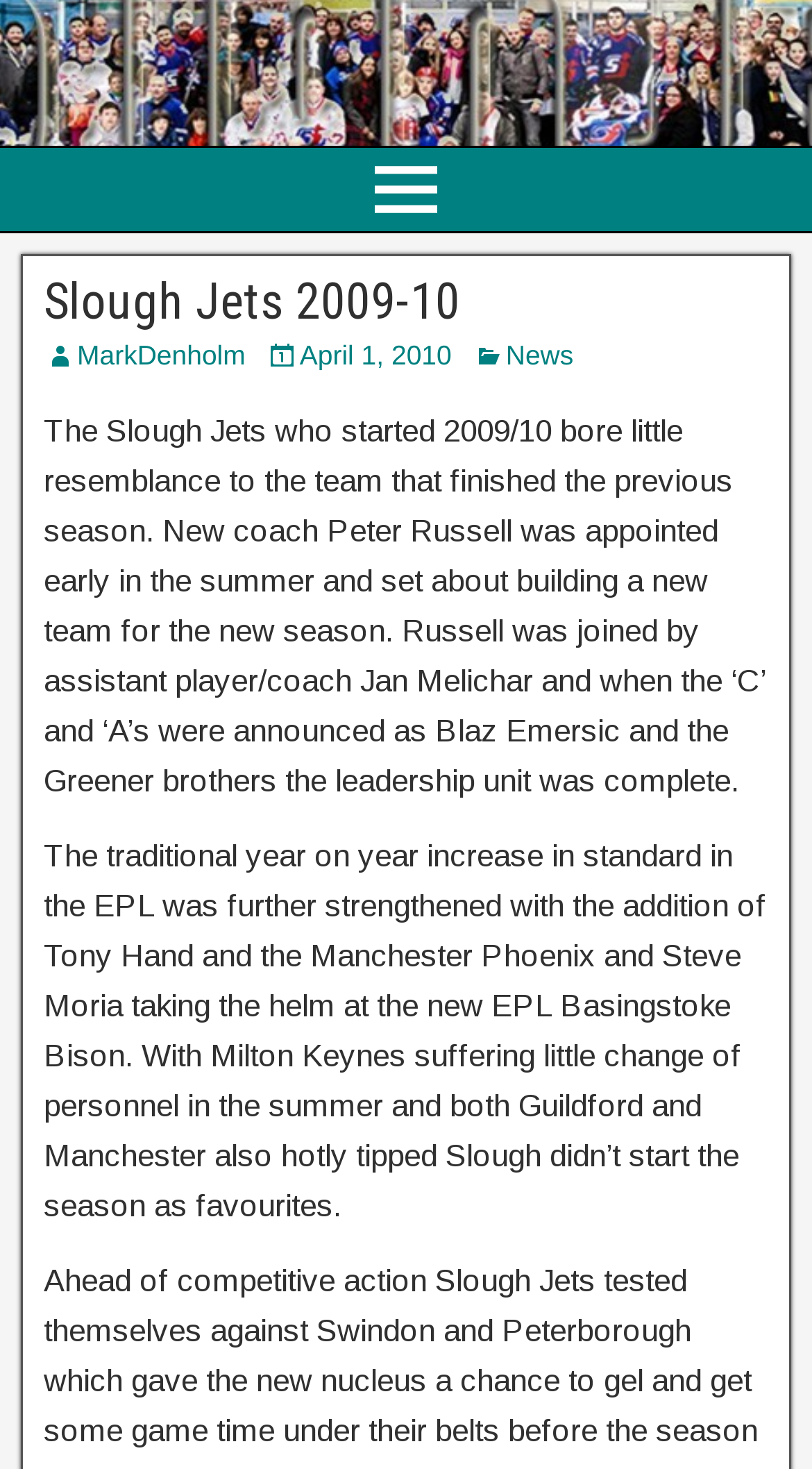Who are the leaders of the team?
From the details in the image, provide a complete and detailed answer to the question.

I found the answer by reading the text in the StaticText element, which mentions 'the ‘C’ and ‘A’s were announced as Blaz Emersic and the Greener brothers'.